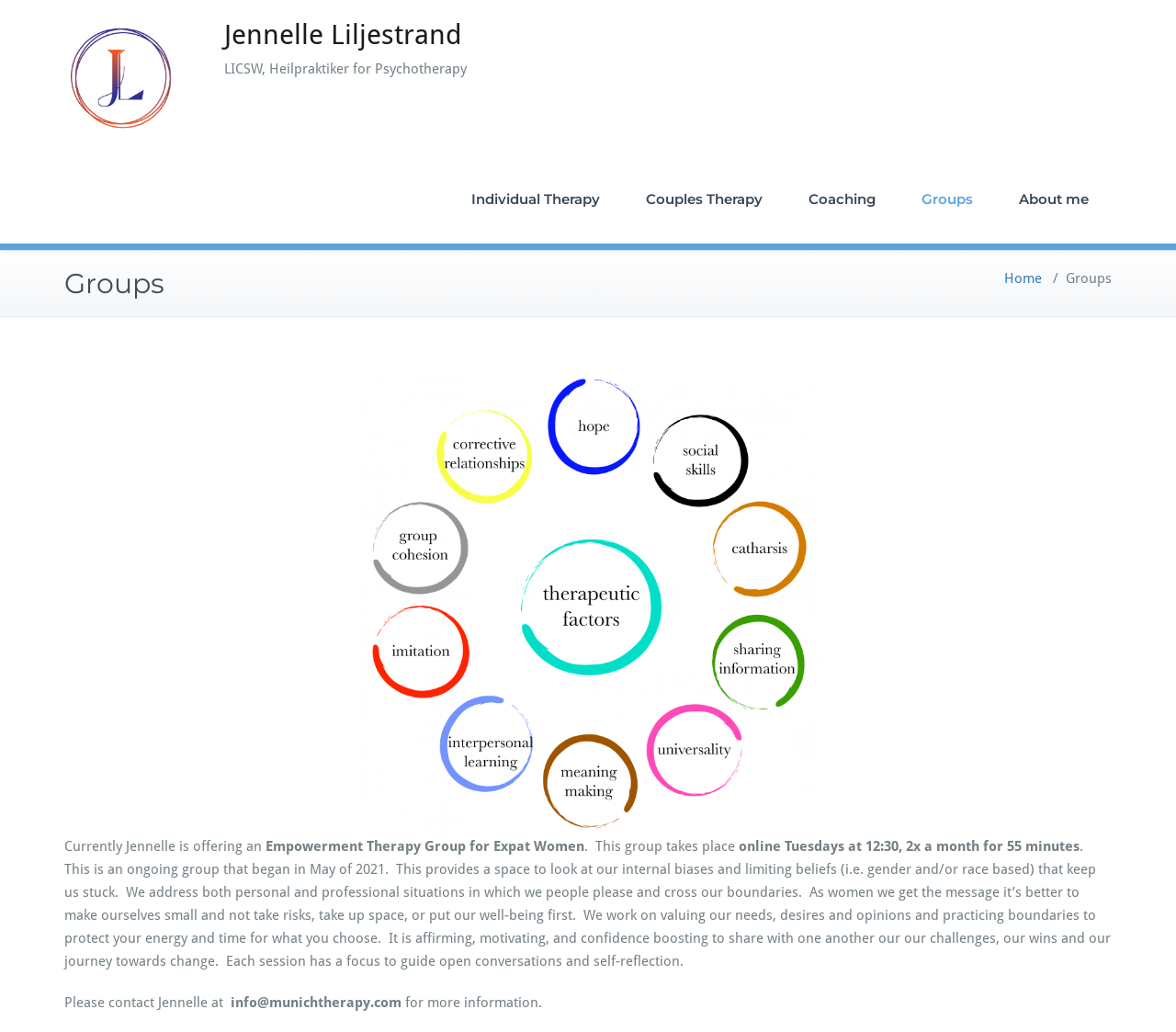Locate the bounding box coordinates of the segment that needs to be clicked to meet this instruction: "Click on the 'About me' link".

[0.847, 0.15, 0.945, 0.236]